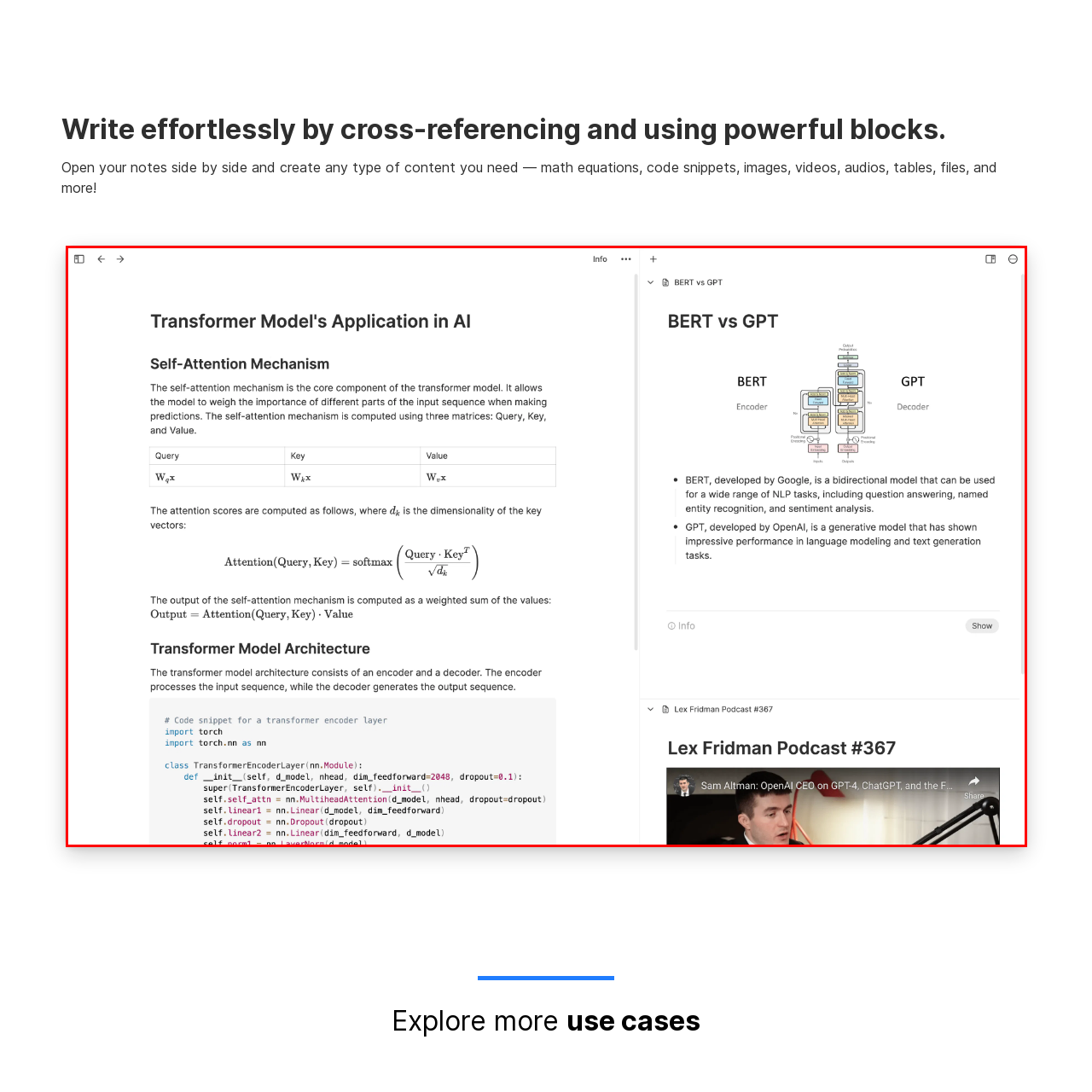Create an extensive caption describing the content of the image outlined in red.

The image depicts a section of a digital document focused on the application of transformer models in artificial intelligence. It specifically highlights the self-attention mechanism, a crucial component that enables the model to evaluate the significance of different input parts when generating predictions. The document includes a detailed mathematical representation of the attention scores and a breakdown of how the self-attention output is computed. 

Additionally, on the right side, there's a comparative overview of two significant transformer-based models: BERT and GPT. BERT, developed by Google, emphasizes its bidirectional nature for various NLP tasks, while GPT, created by OpenAI, showcases its generative capabilities, particularly in language modeling and text generation. This juxtaposition illustrates the ongoing advancements and choices in the field of AI and natural language processing.